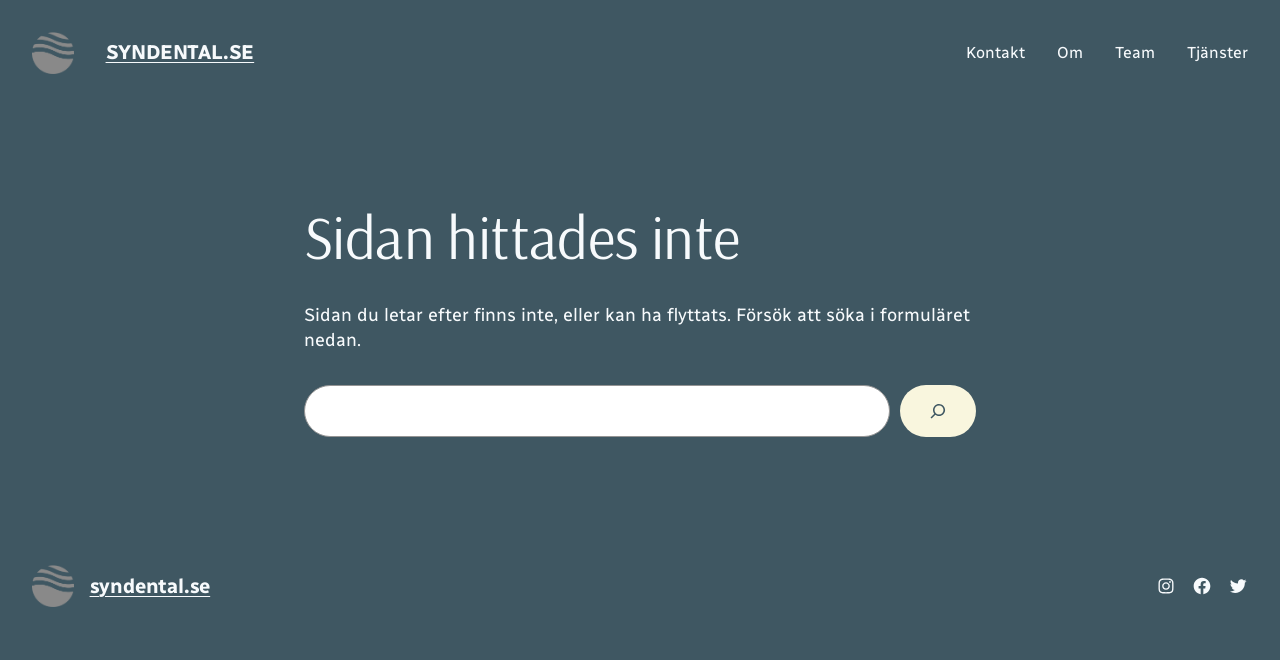Can you find the bounding box coordinates of the area I should click to execute the following instruction: "Search for something"?

[0.238, 0.584, 0.762, 0.663]